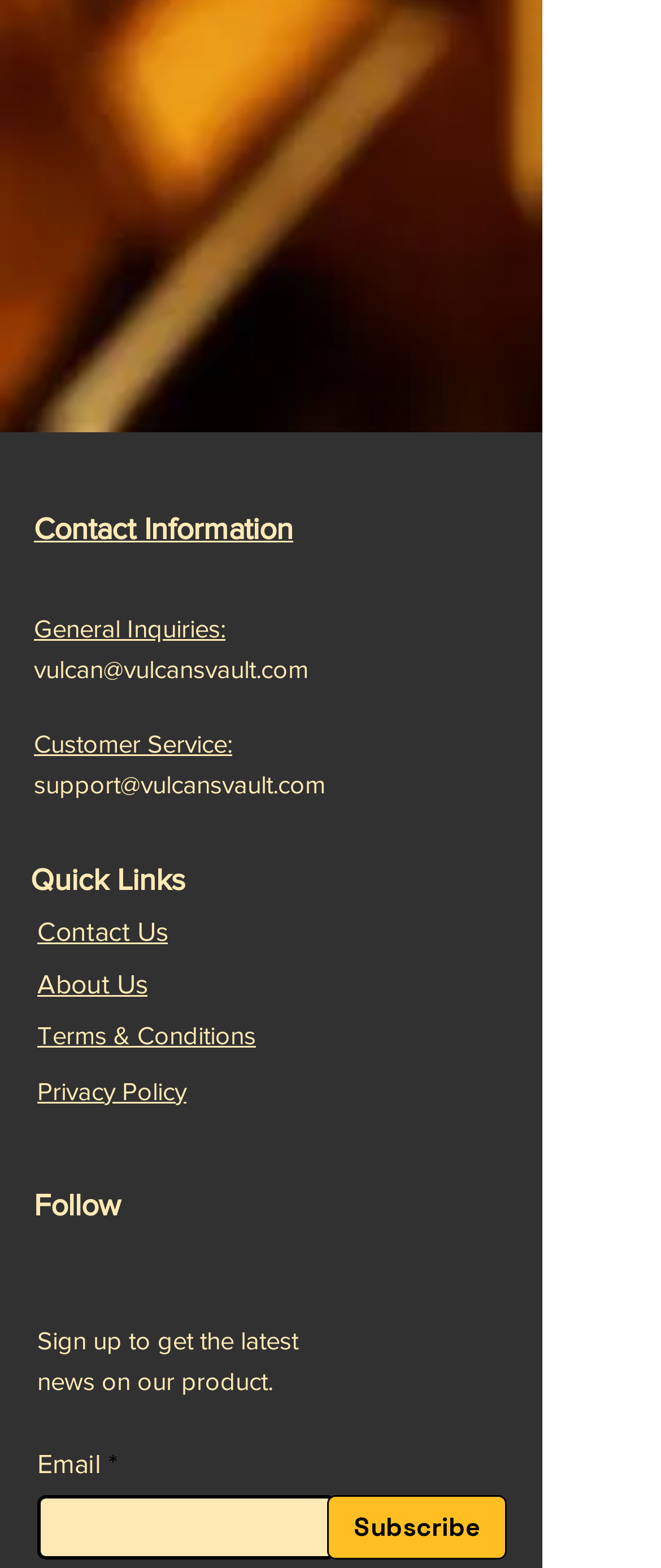What is the heading above the 'Contact Us' link?
Using the image provided, answer with just one word or phrase.

Contact Us